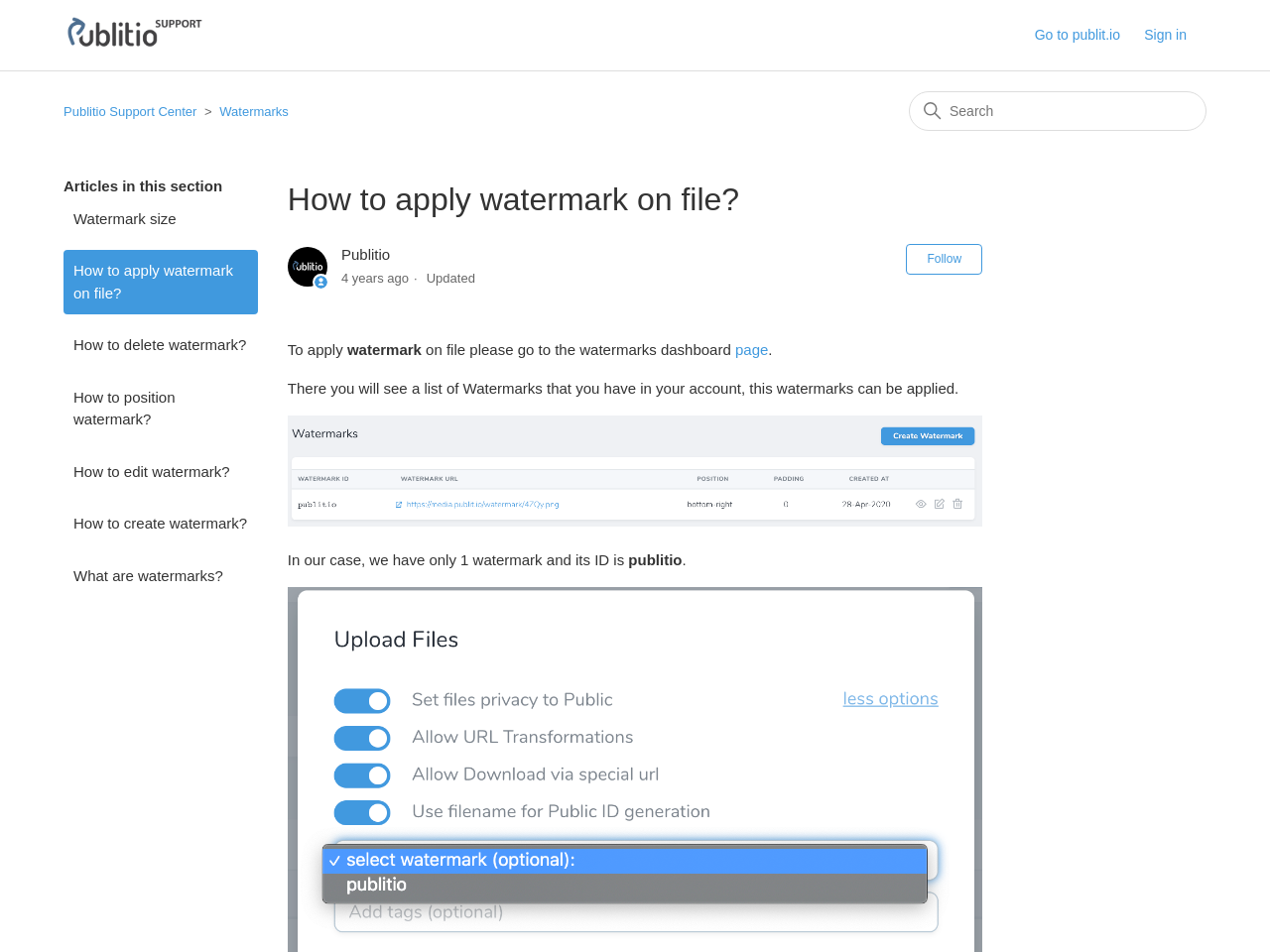Your task is to find and give the main heading text of the webpage.

How to apply watermark on file?